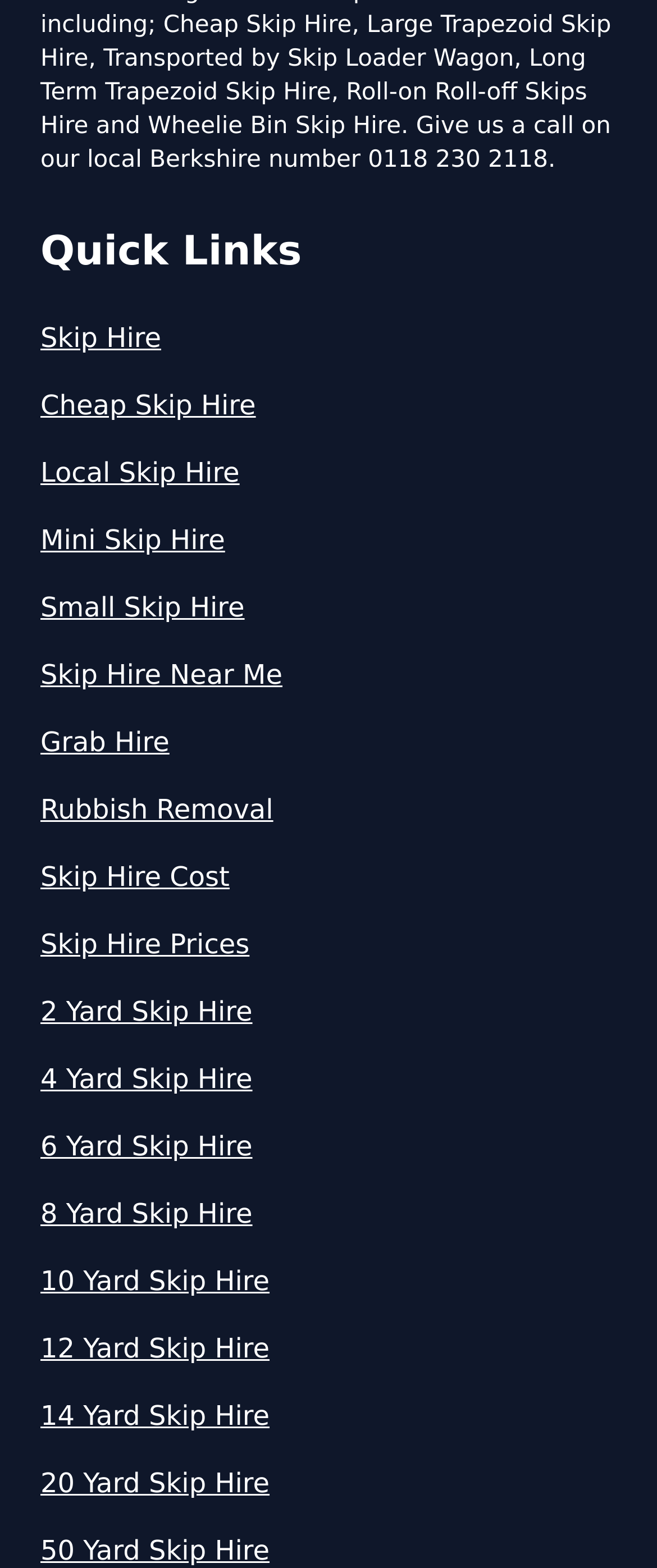Look at the image and write a detailed answer to the question: 
How many types of skip hire are listed?

By counting the number of links related to skip hire, I found that there are 12 different types of skip hire listed, including 2 yard skip hire, 4 yard skip hire, 6 yard skip hire, and so on, up to 20 yard skip hire.